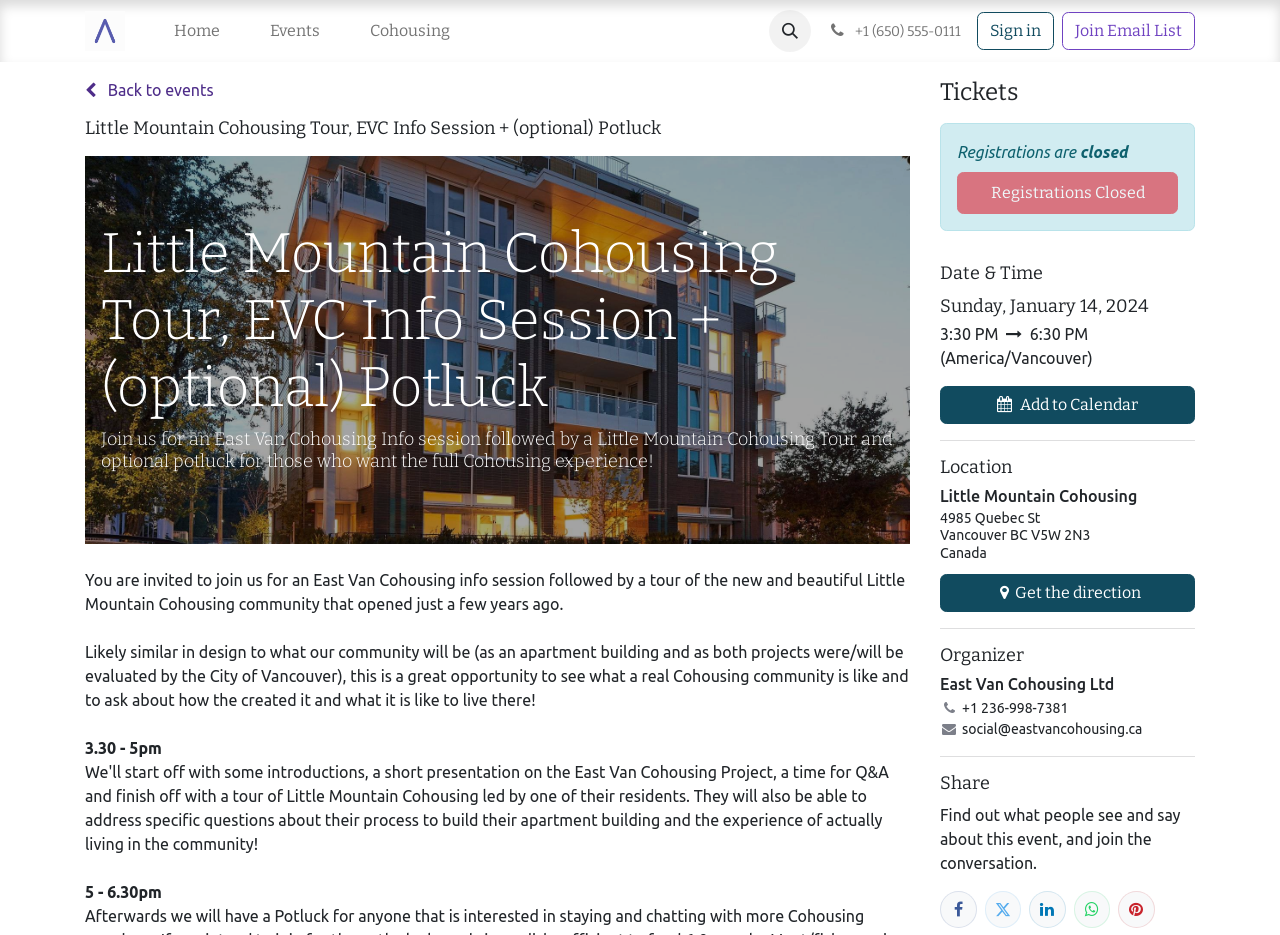Could you determine the bounding box coordinates of the clickable element to complete the instruction: "Click the 'Add to Calendar' button"? Provide the coordinates as four float numbers between 0 and 1, i.e., [left, top, right, bottom].

[0.734, 0.413, 0.934, 0.453]